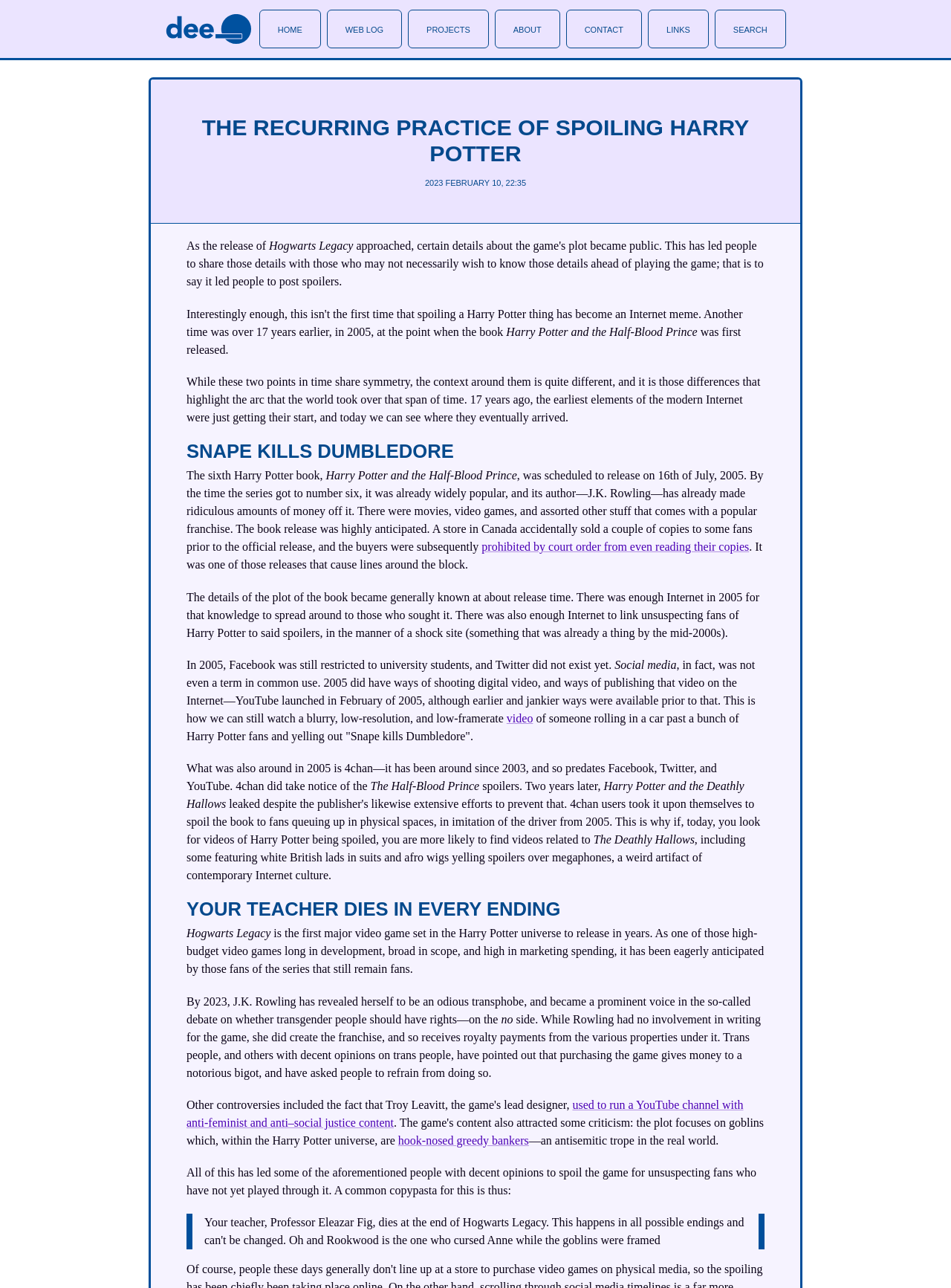Extract the main heading from the webpage content.

THE RECURRING PRACTICE OF SPOILING HARRY POTTER